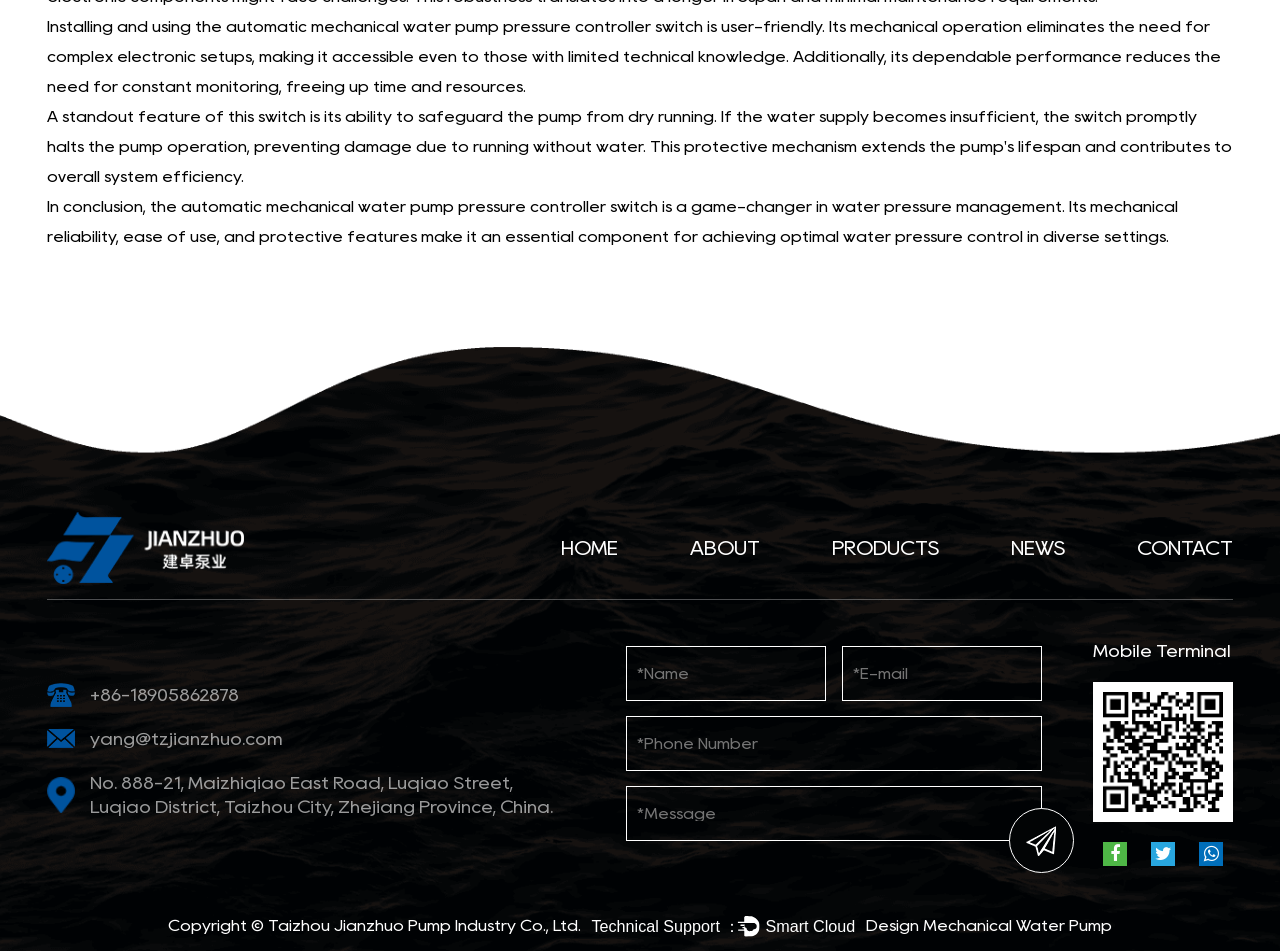Extract the bounding box coordinates of the UI element described: "Contact". Provide the coordinates in the format [left, top, right, bottom] with values ranging from 0 to 1.

[0.888, 0.567, 0.963, 0.586]